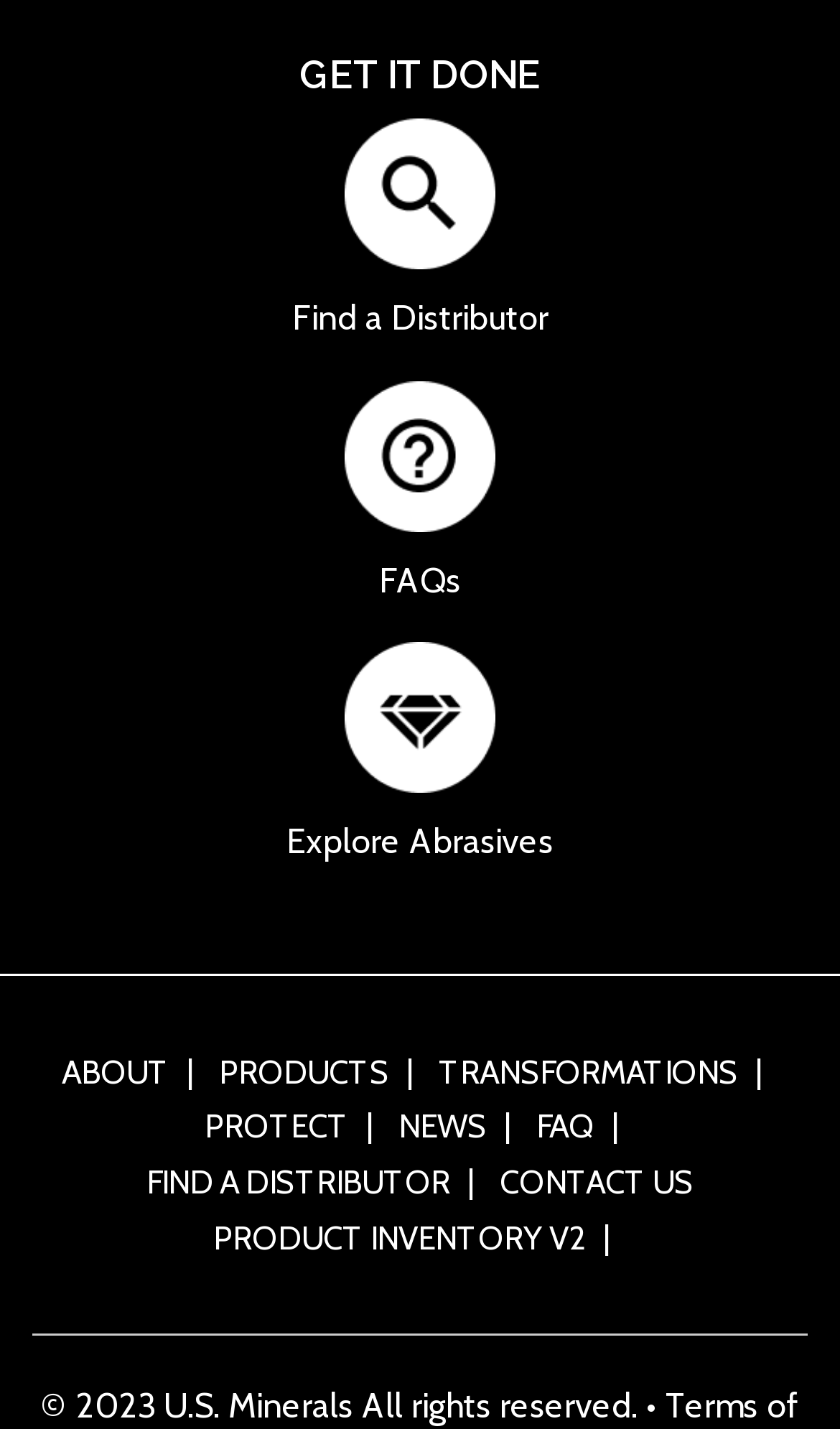Respond to the question below with a single word or phrase:
What is the purpose of the horizontal separator?

To separate sections